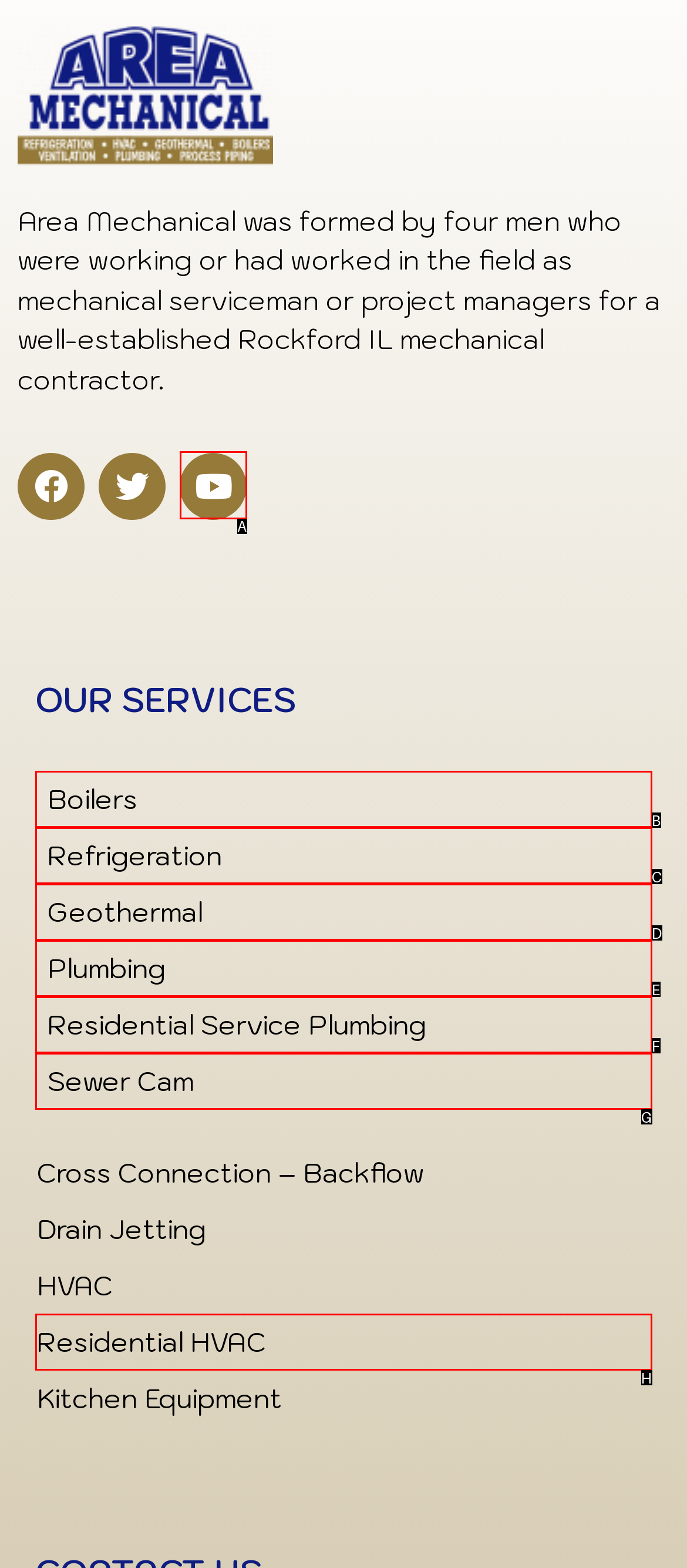Find the HTML element to click in order to complete this task: Watch videos on Youtube
Answer with the letter of the correct option.

A